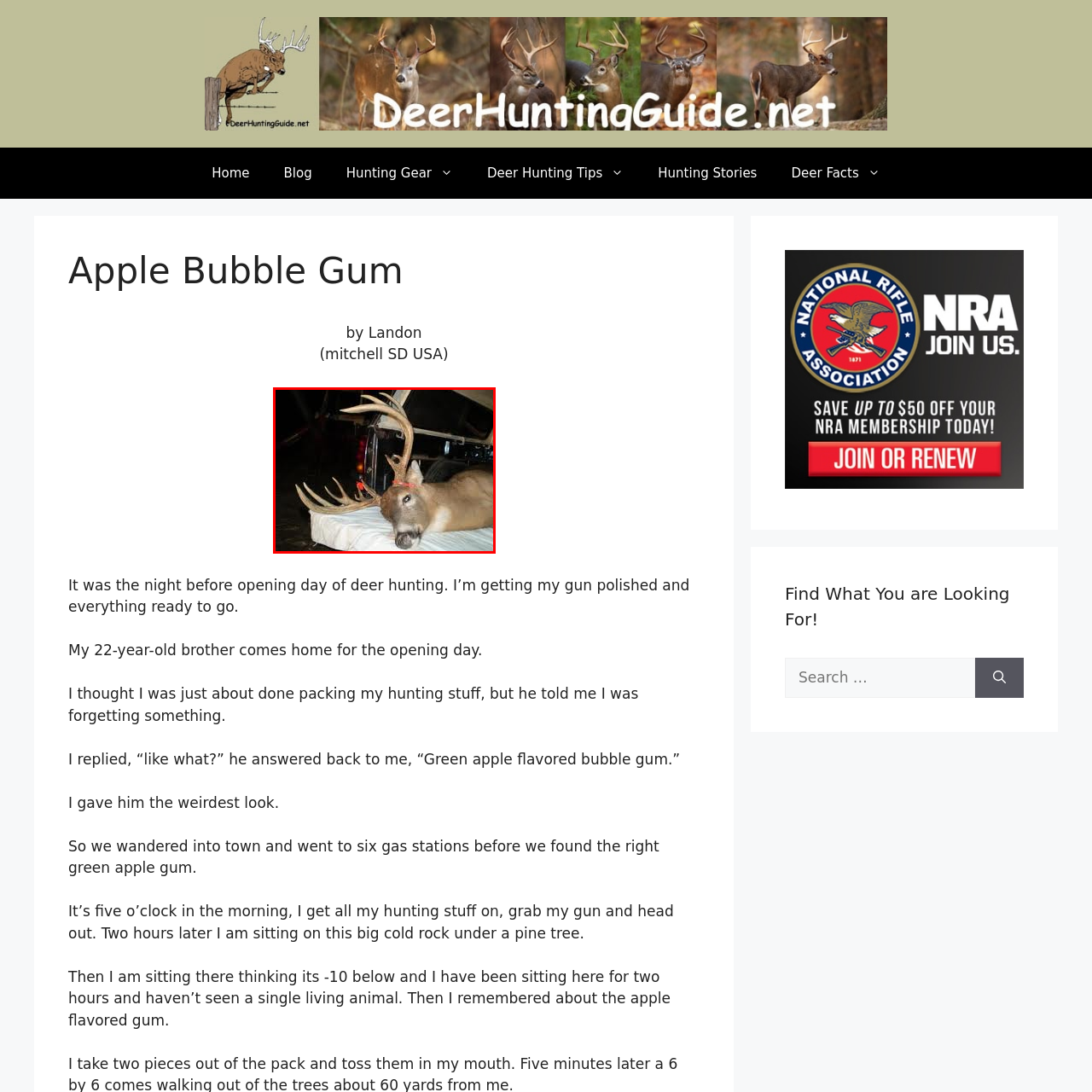What time of day is hinted at in the background?
Analyze the content within the red bounding box and offer a detailed answer to the question.

The caption states that the background 'hints at a nighttime setting', which suggests that the time of day when the deer was captured is likely to be nighttime, rather than daytime or any other time of day.